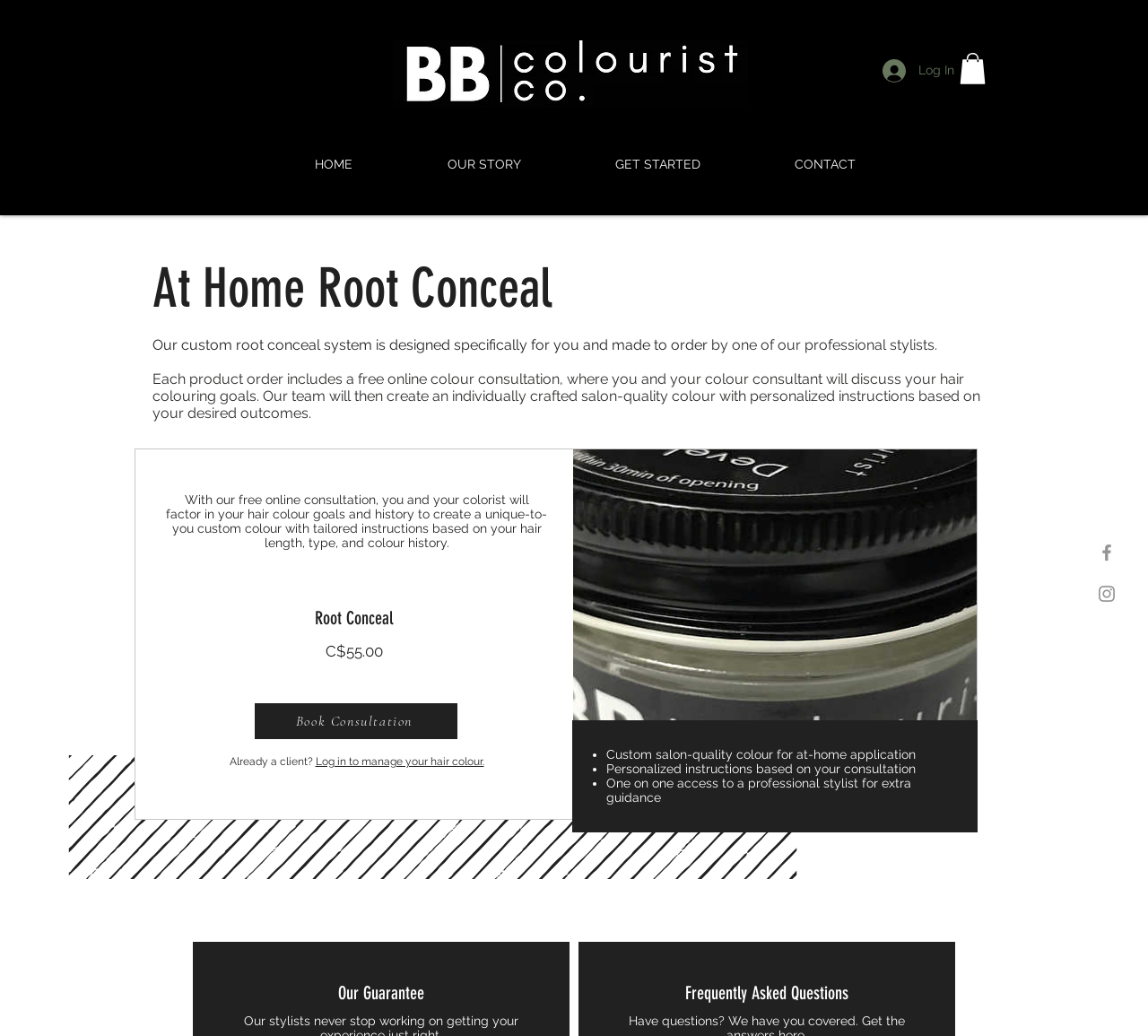Find the bounding box coordinates of the clickable region needed to perform the following instruction: "Click the Log In button". The coordinates should be provided as four float numbers between 0 and 1, i.e., [left, top, right, bottom].

[0.758, 0.052, 0.823, 0.085]